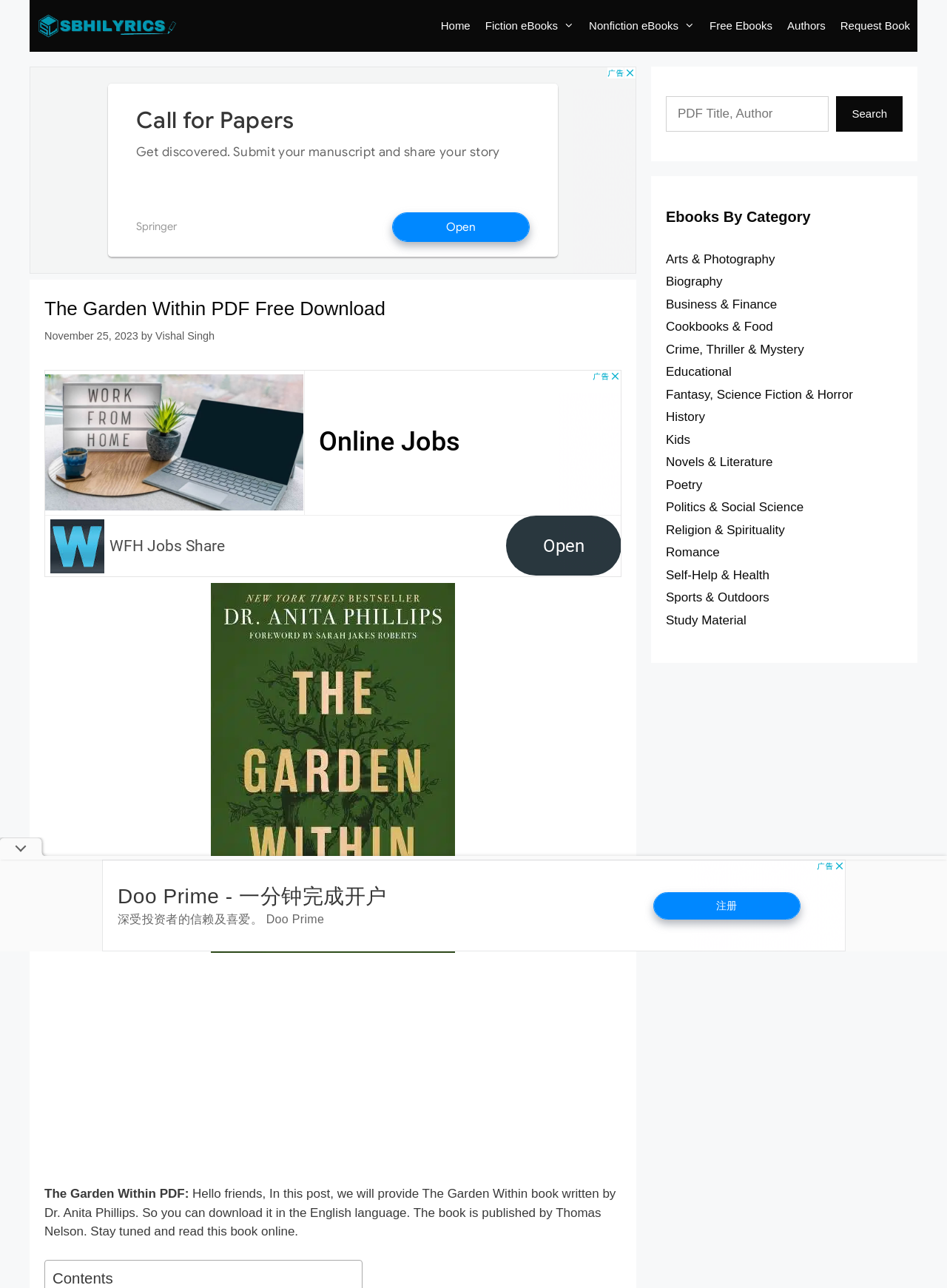Please determine the bounding box coordinates for the element that should be clicked to follow these instructions: "View 'Fiction eBooks'".

[0.504, 0.0, 0.614, 0.04]